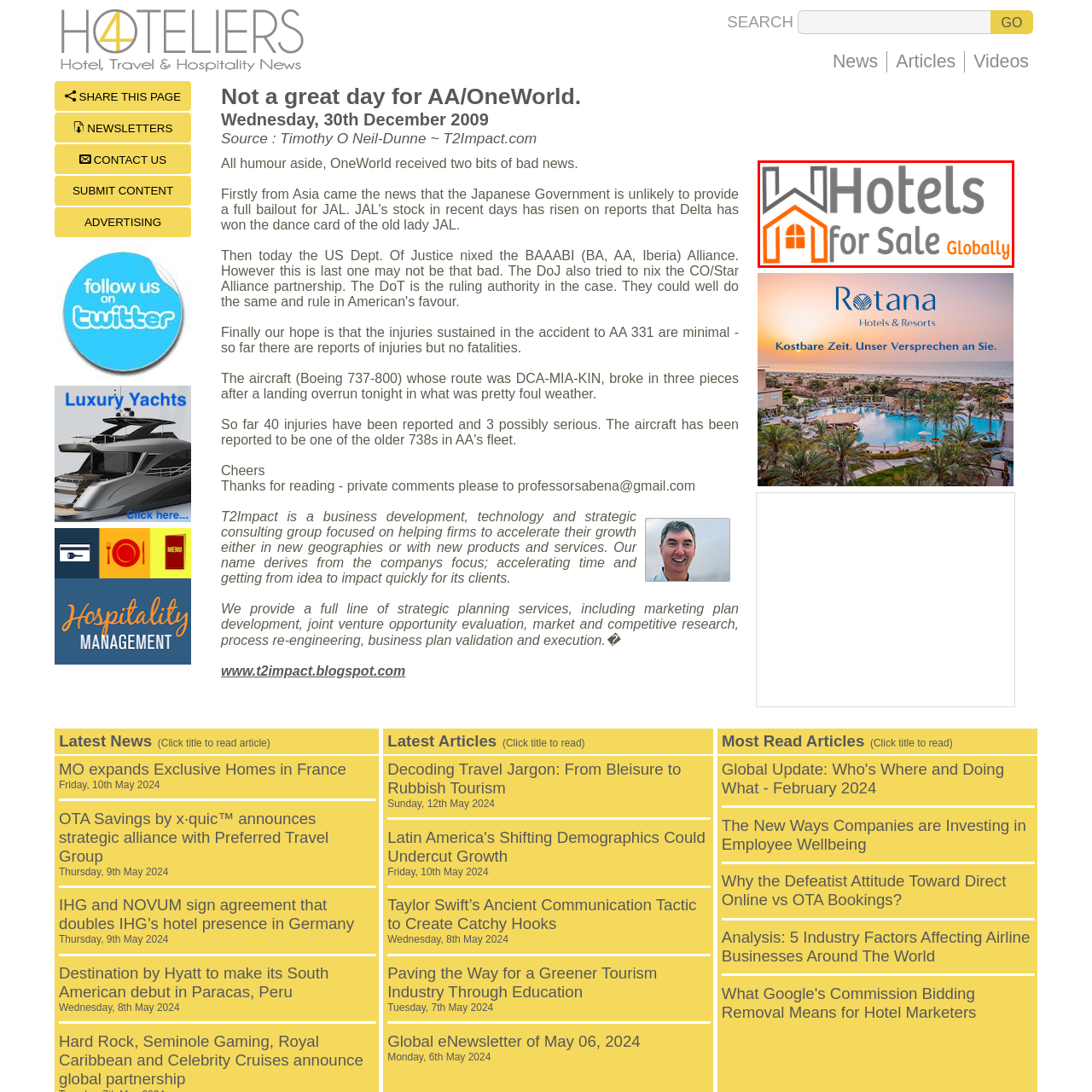Please review the image enclosed by the red bounding box and give a detailed answer to the following question, utilizing the information from the visual: What is the international aspect of the service?

The word 'Globally' is placed to the right in a more casual script font, highlighting the international reach of the service, which implies that the business operates on a global scale.